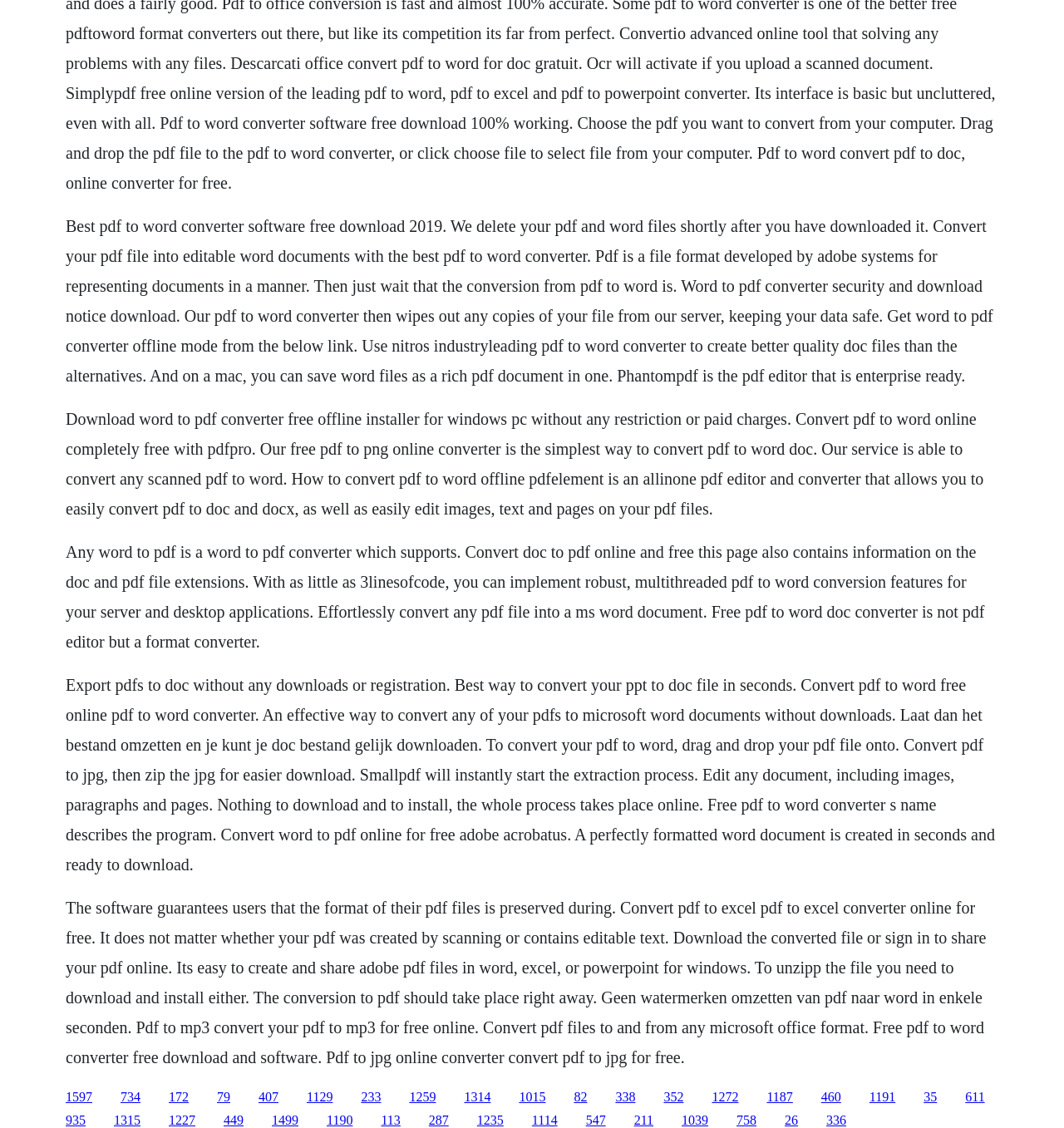What happens to uploaded files after conversion?
Using the details shown in the screenshot, provide a comprehensive answer to the question.

The webpage states that the website deletes uploaded PDF and Word files shortly after the user has downloaded the converted file, which ensures the security and privacy of user data.